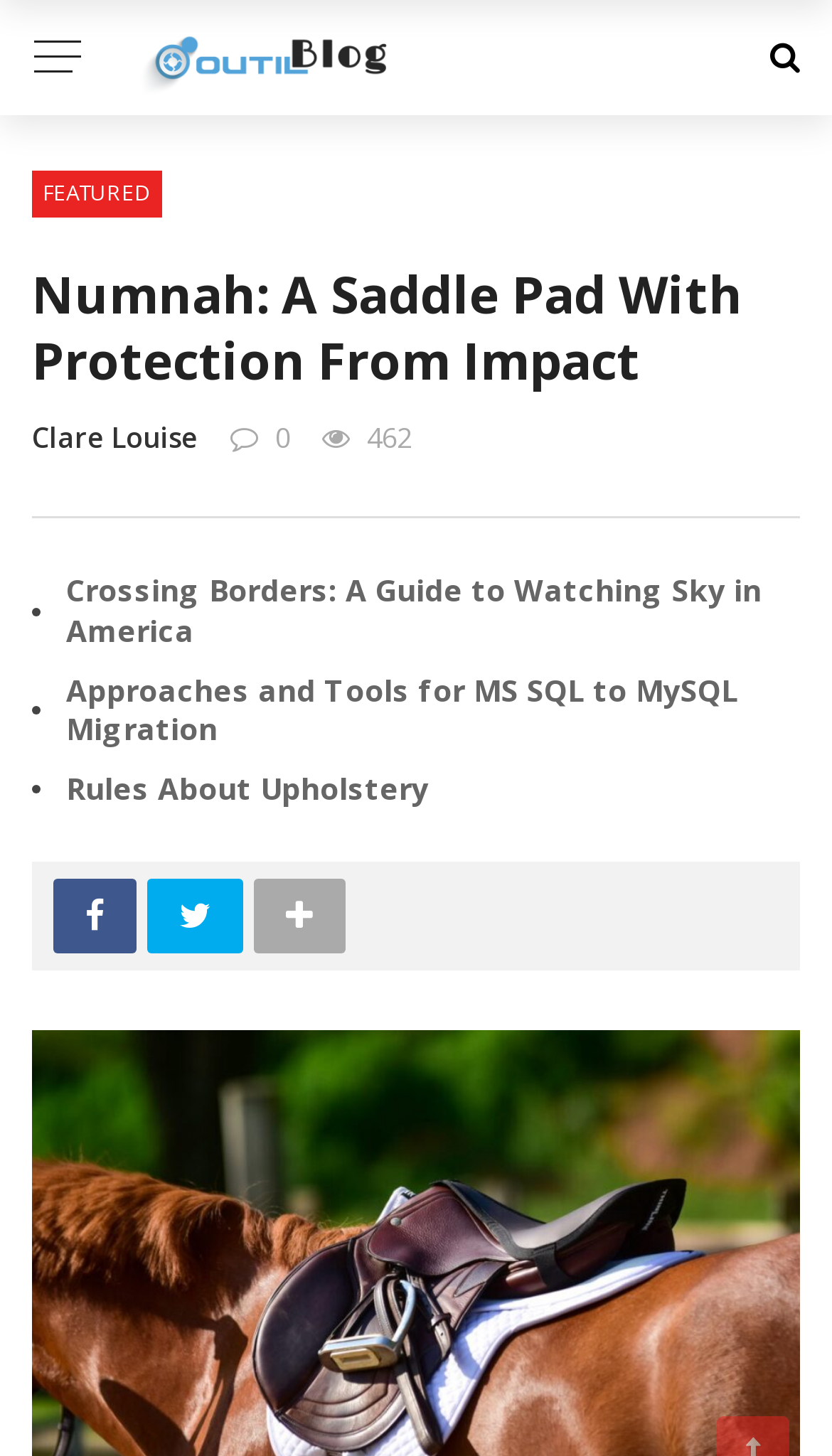Provide a single word or phrase answer to the question: 
How many articles are listed on the webpage?

3